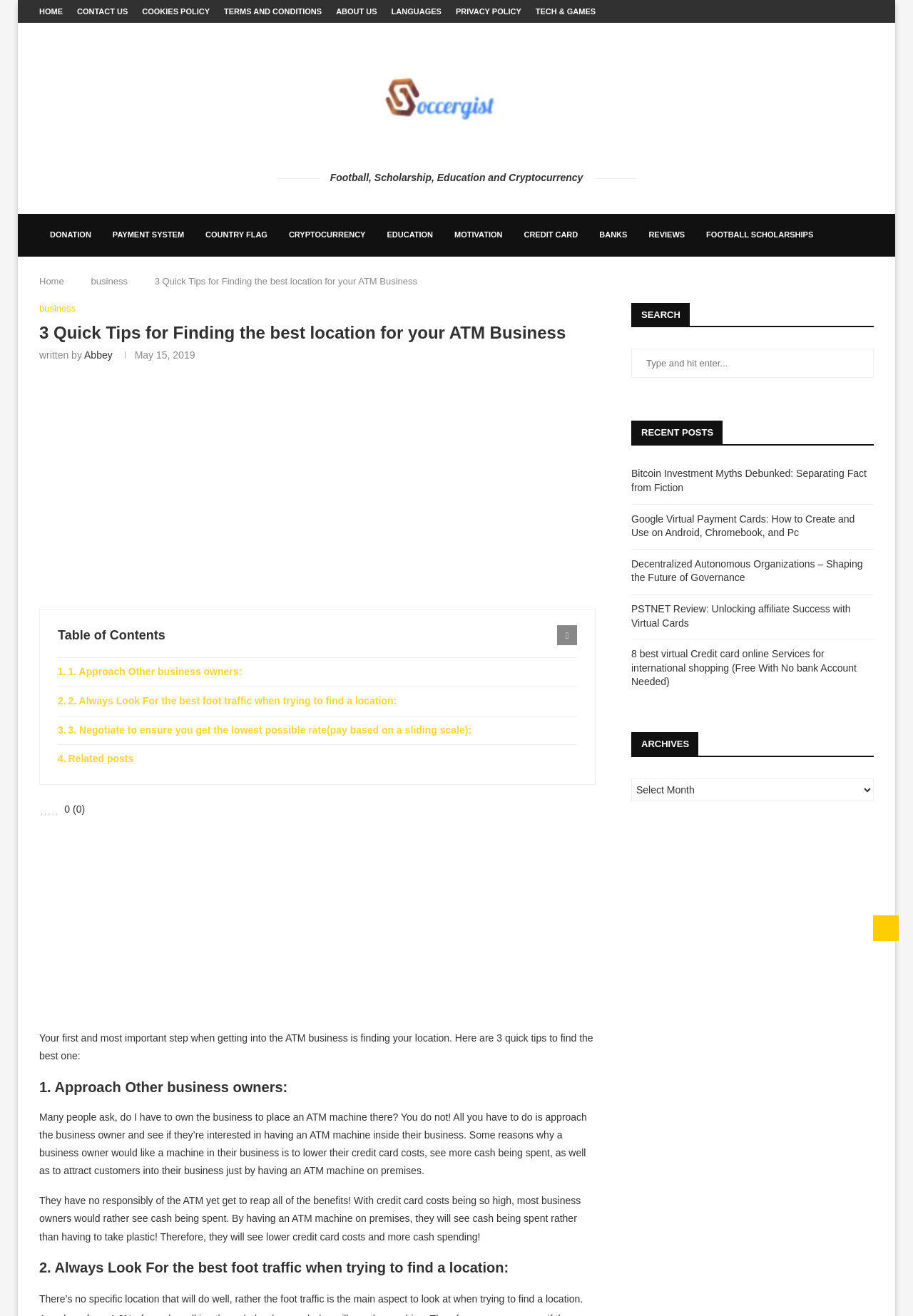Could you locate the bounding box coordinates for the section that should be clicked to accomplish this task: "View the 'RECENT POSTS'".

[0.691, 0.32, 0.957, 0.339]